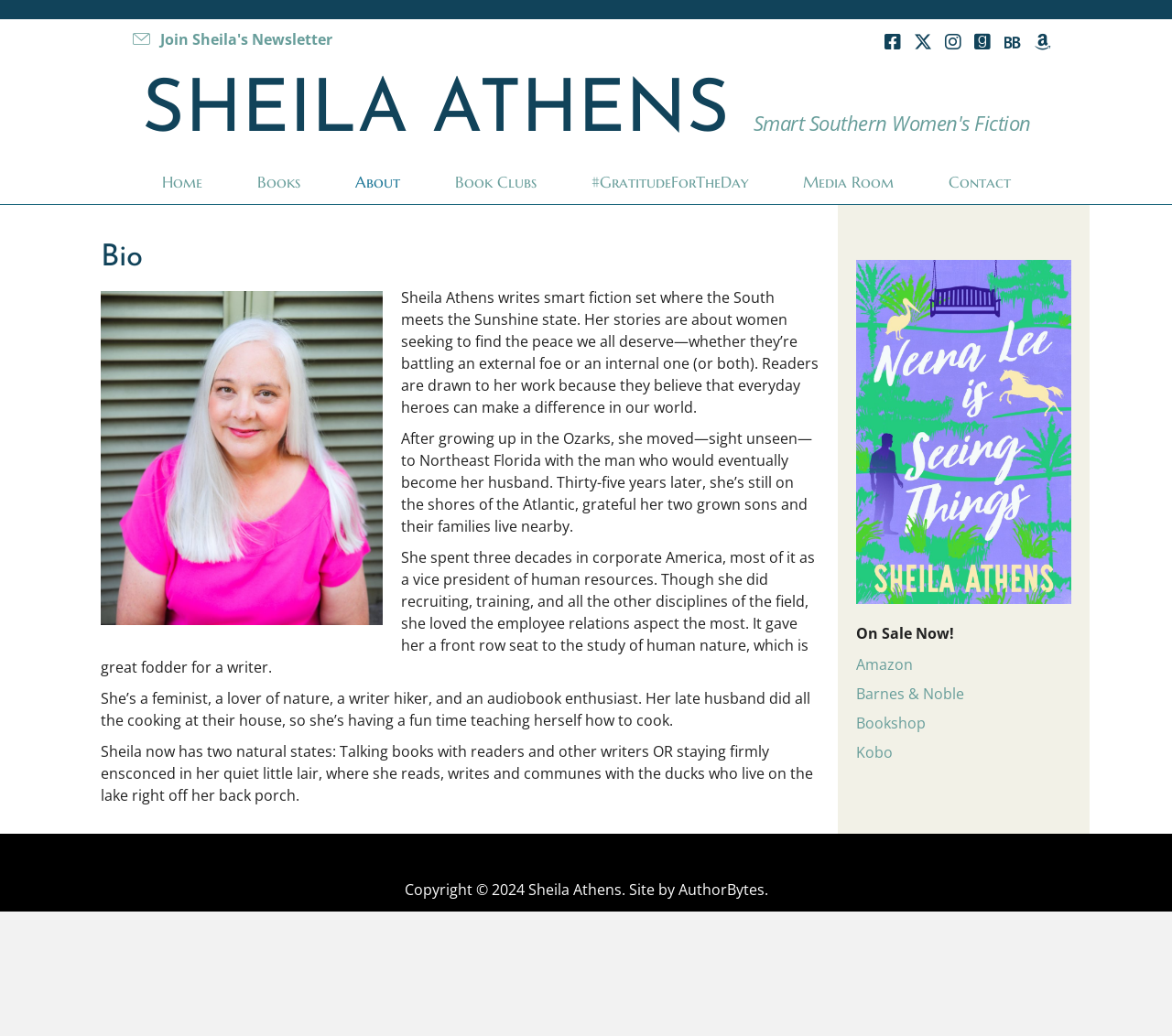Determine the bounding box for the UI element as described: "Join Sheila's Newsletter". The coordinates should be represented as four float numbers between 0 and 1, formatted as [left, top, right, bottom].

[0.103, 0.02, 0.291, 0.056]